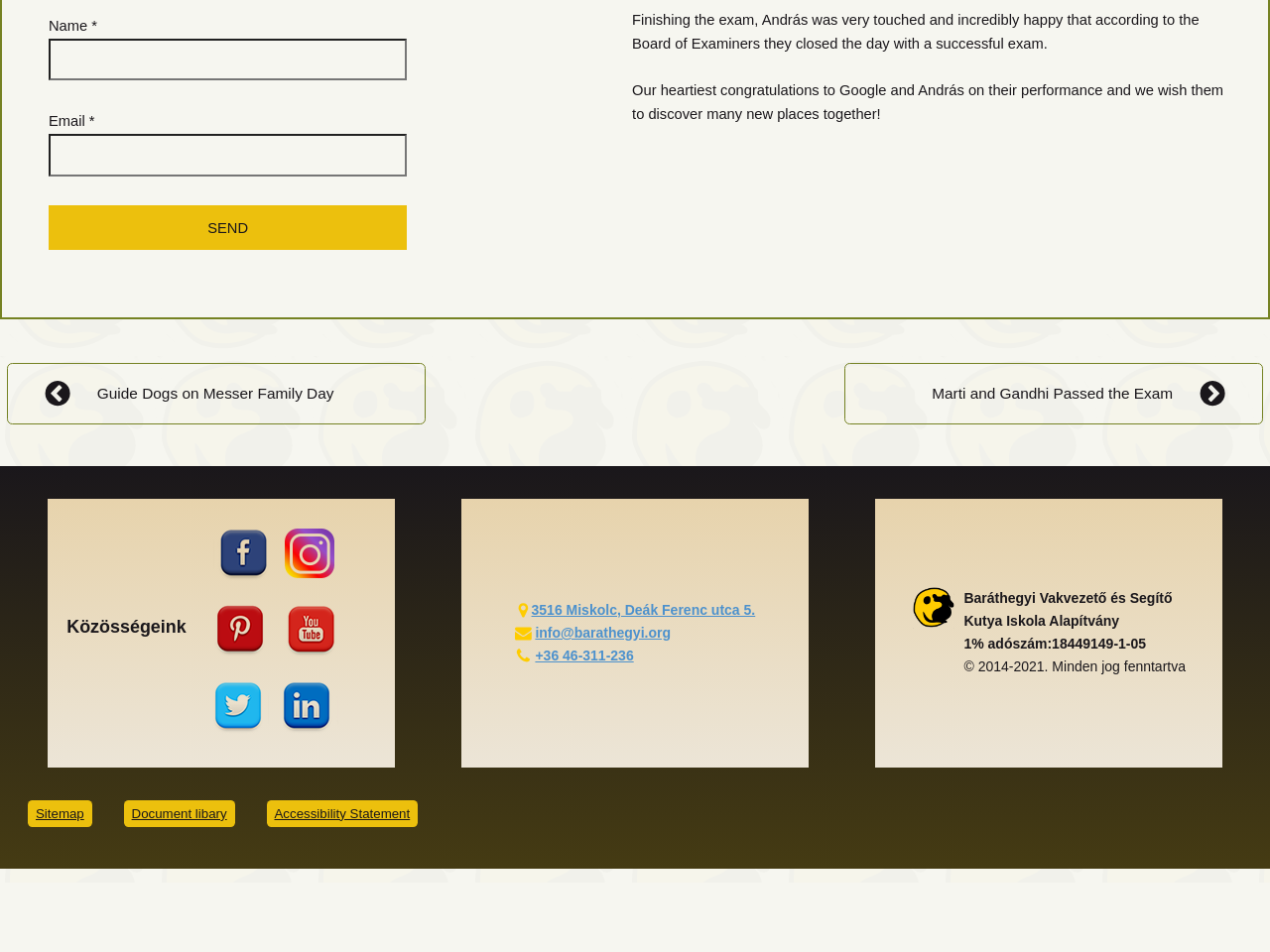Determine the bounding box for the described HTML element: "Twitter". Ensure the coordinates are four float numbers between 0 and 1 in the format [left, top, right, bottom].

[0.168, 0.712, 0.212, 0.771]